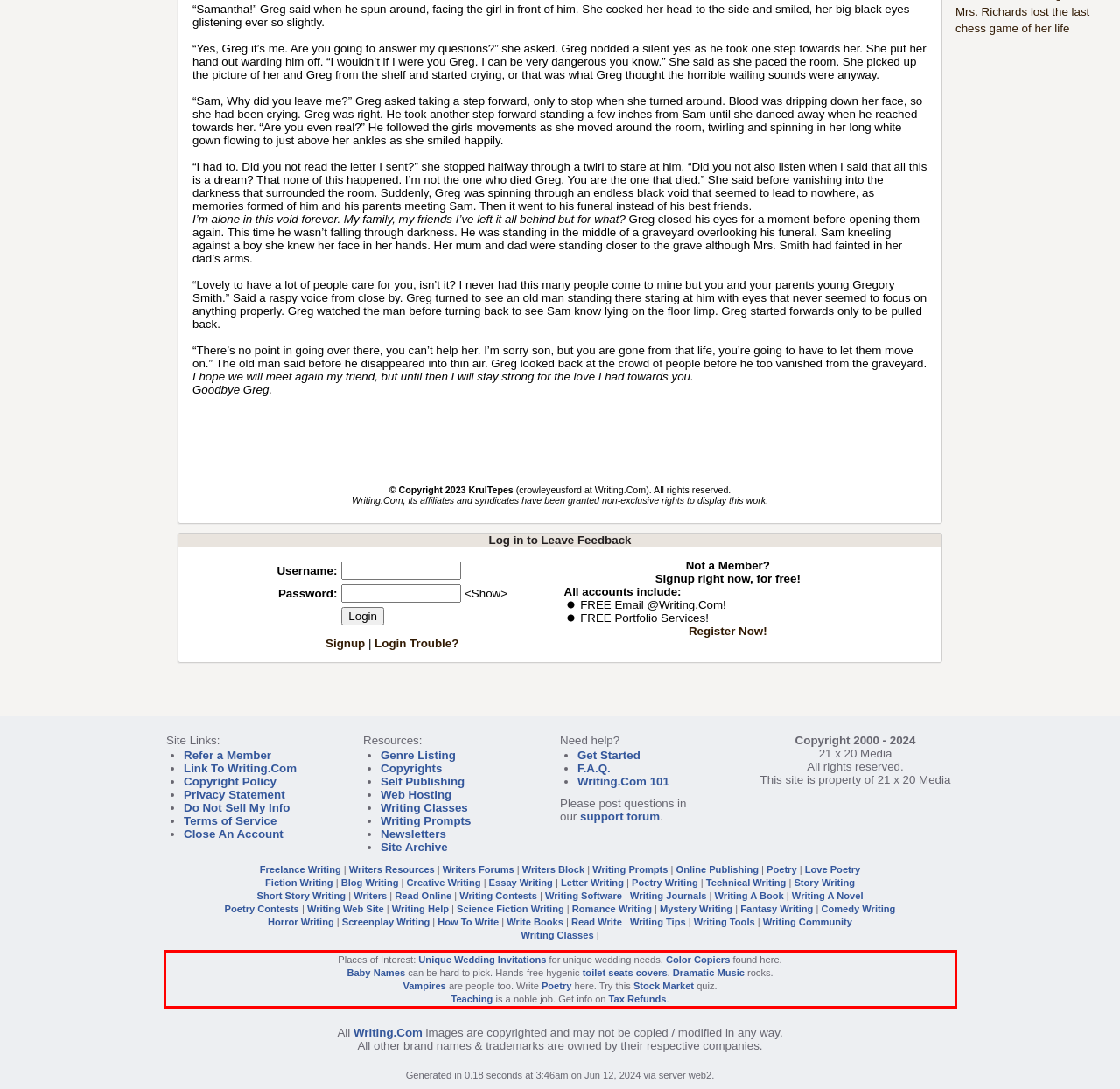You are provided with a screenshot of a webpage that includes a UI element enclosed in a red rectangle. Extract the text content inside this red rectangle.

Places of Interest: Unique Wedding Invitations for unique wedding needs. Color Copiers found here. Baby Names can be hard to pick. Hands-free hygenic toilet seats covers. Dramatic Music rocks. Vampires are people too. Write Poetry here. Try this Stock Market quiz. Teaching is a noble job. Get info on Tax Refunds.